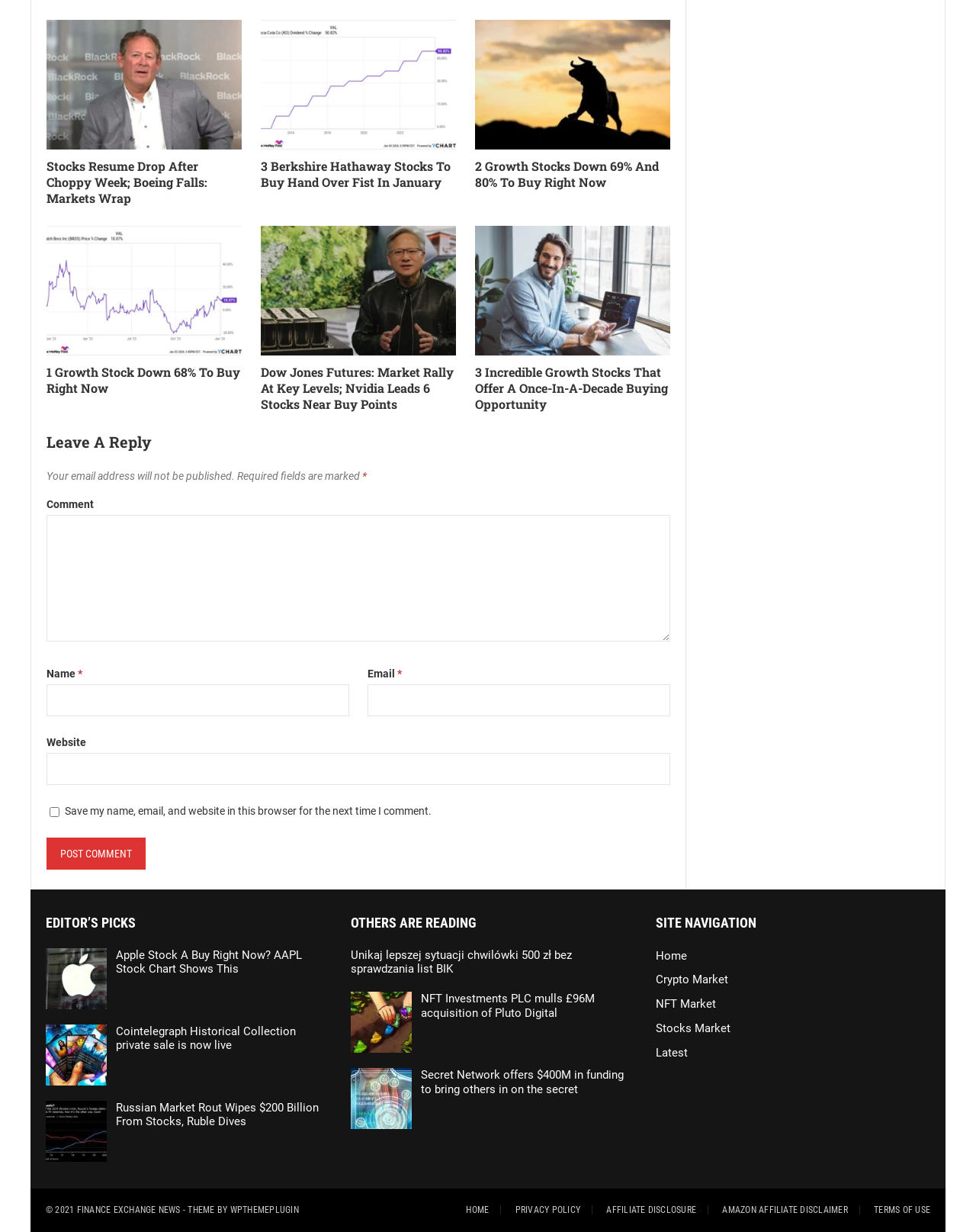Locate the bounding box coordinates of the segment that needs to be clicked to meet this instruction: "Click on the 'Stocks Resume Drop After Choppy Week; Boeing Falls: Markets Wrap' link".

[0.048, 0.128, 0.212, 0.167]